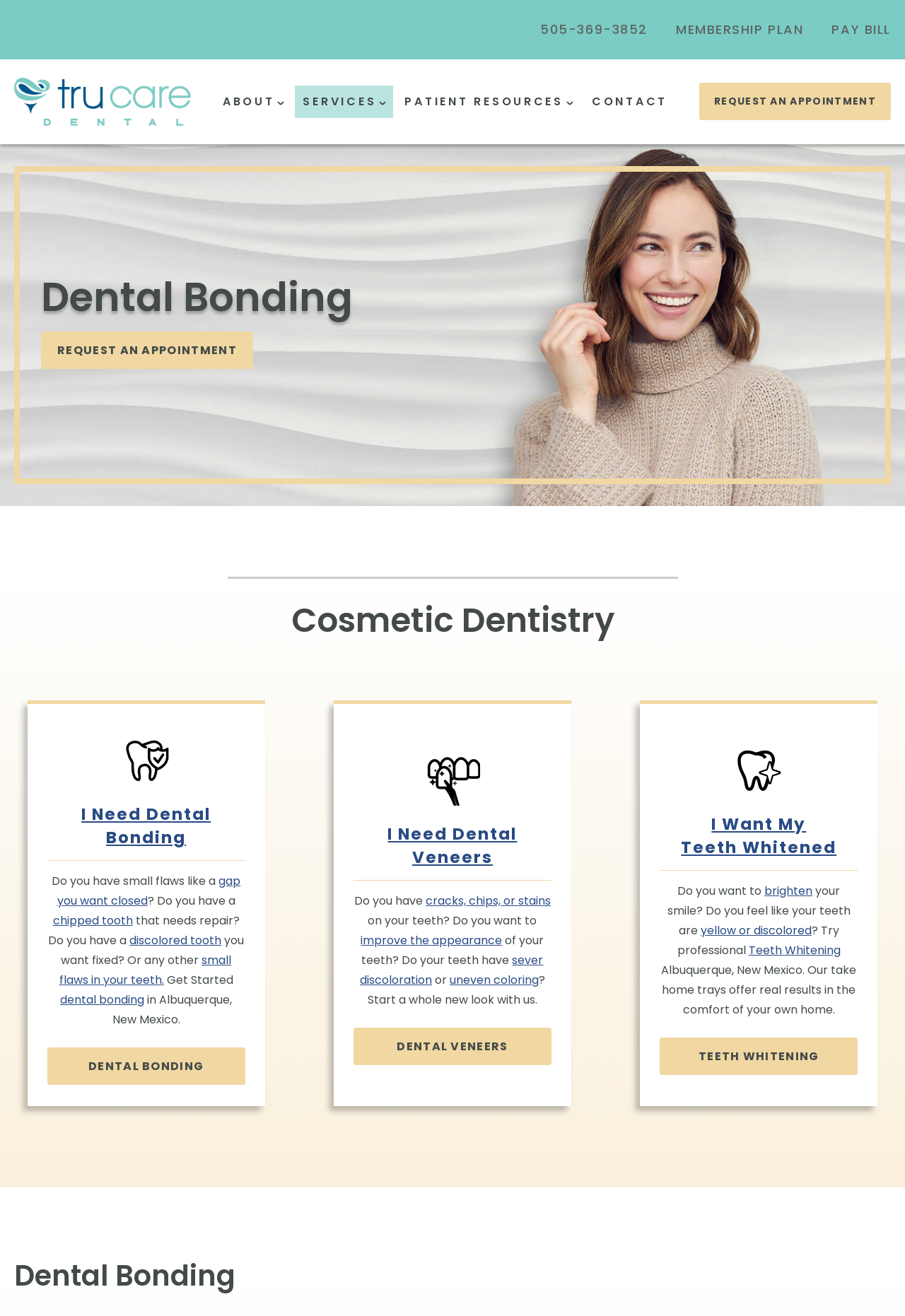Identify the bounding box of the UI element that matches this description: "Services".

[0.326, 0.065, 0.435, 0.09]